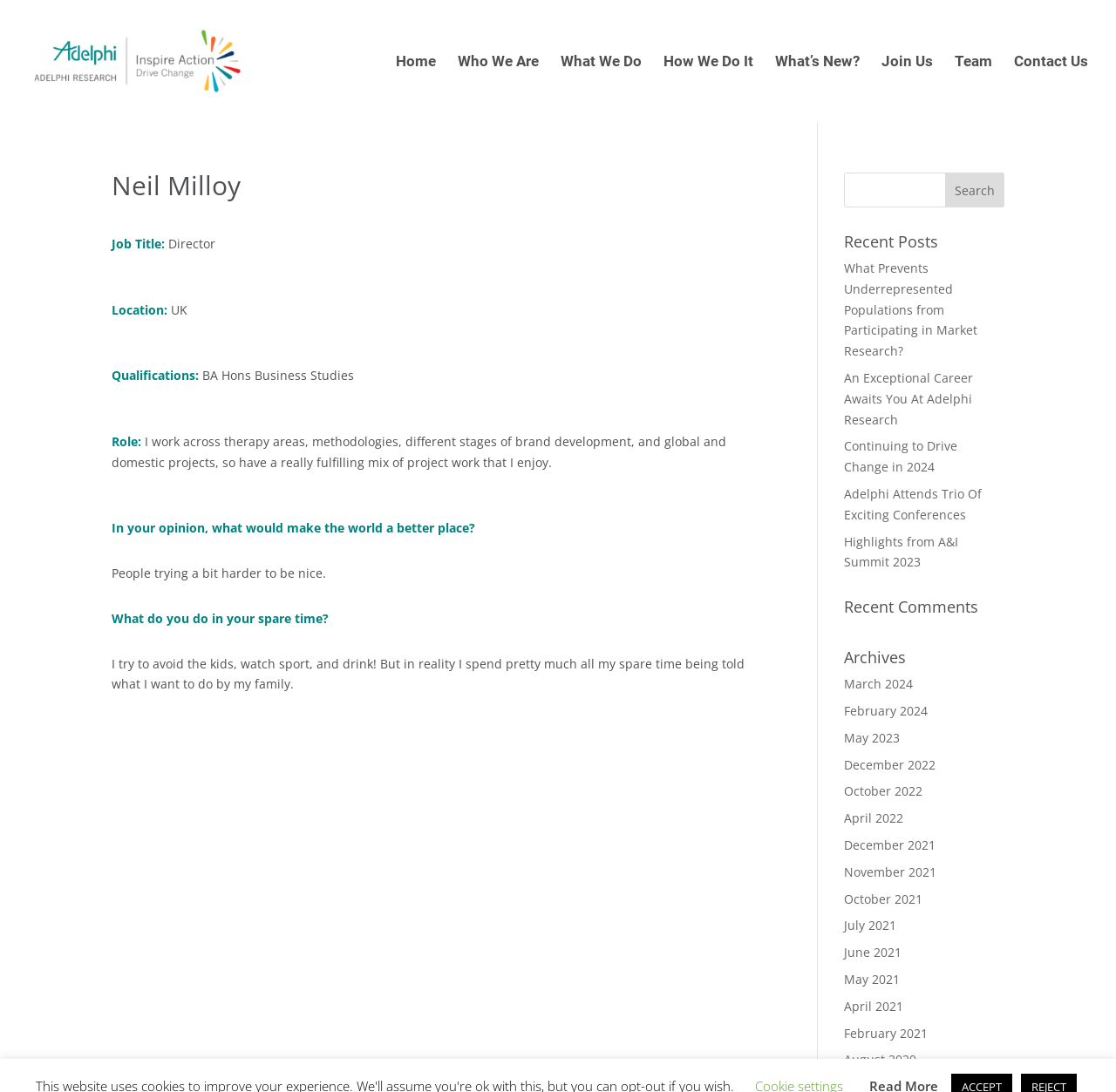Please reply to the following question with a single word or a short phrase:
What is the topic of the recent post 'What Prevents Underrepresented Populations from Participating in Market Research?'?

Market Research